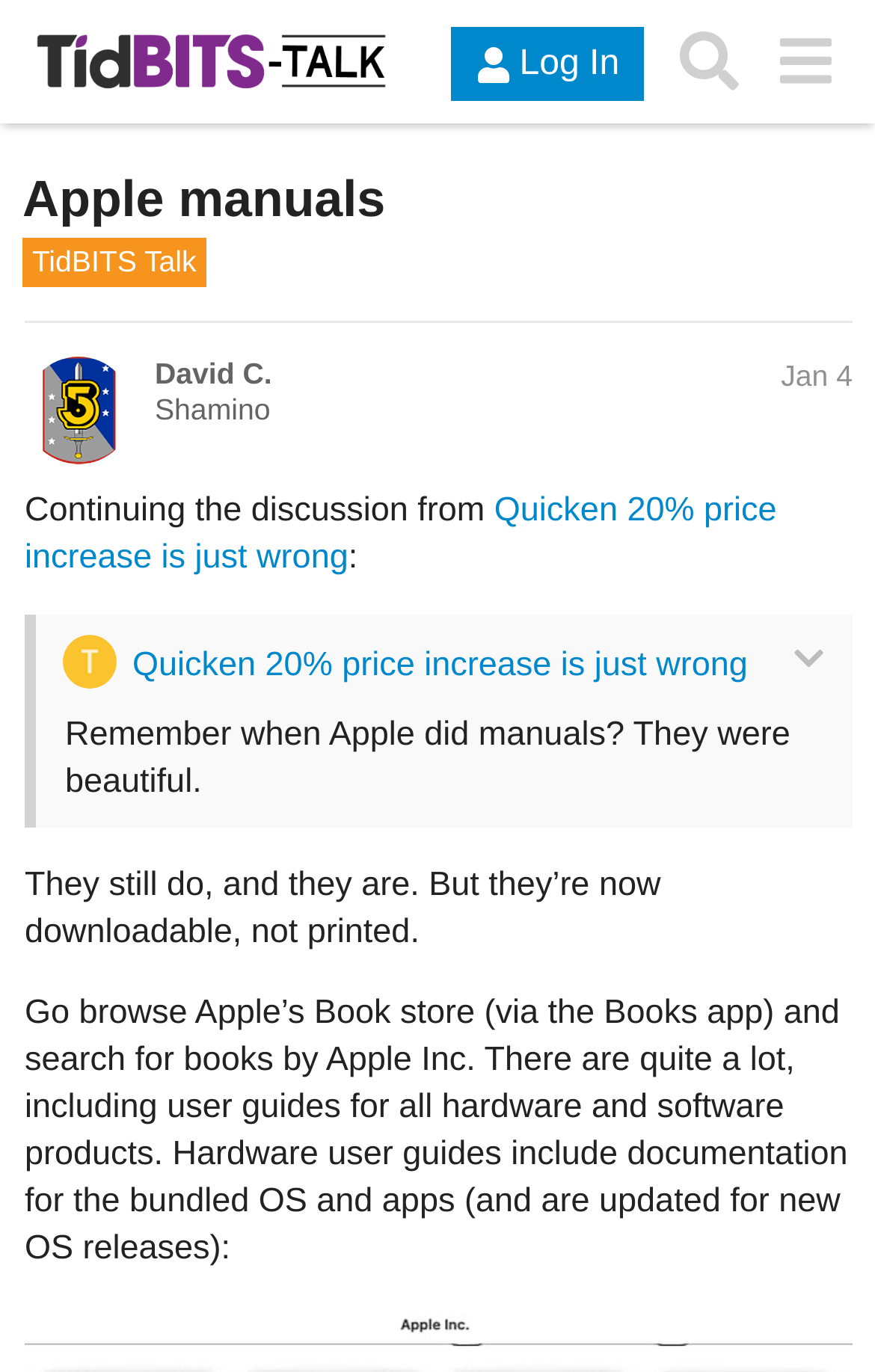Can you find the bounding box coordinates for the element to click on to achieve the instruction: "Click the Log In button"?

[0.516, 0.02, 0.736, 0.074]